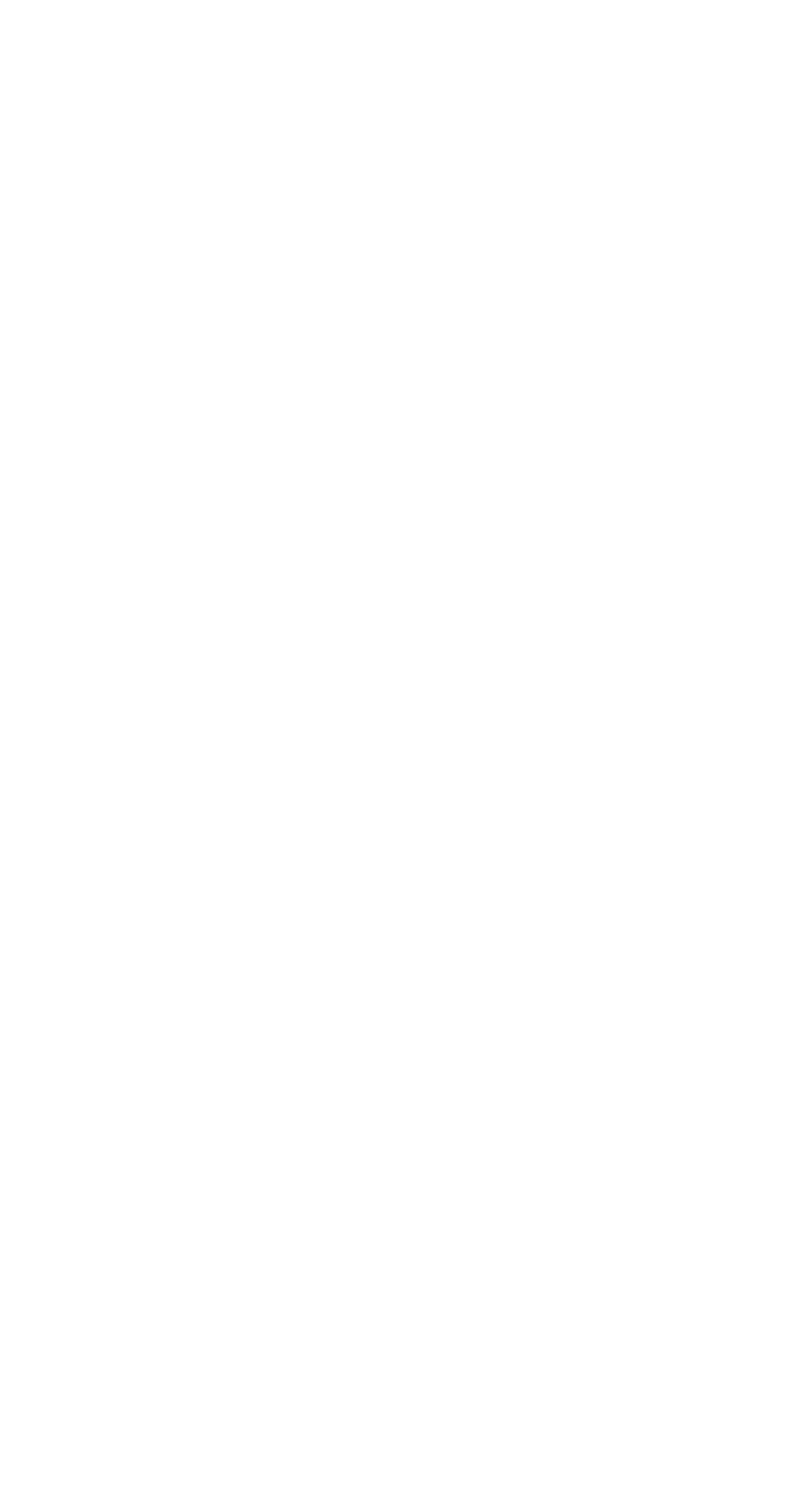How many authors are listed on this page?
Using the visual information, reply with a single word or short phrase.

2